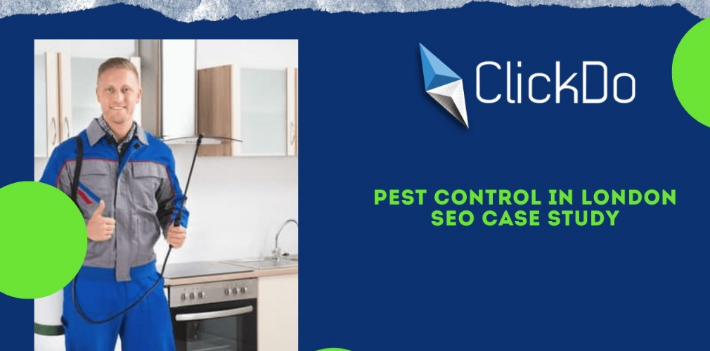What is the relevance of the bold green text?
Using the details from the image, give an elaborate explanation to answer the question.

The bold green text 'Pest Control in London SEO Case Study' is prominently displayed to the right of the technician, emphasizing the relevance of SEO strategies for pest control businesses, which is the main focus of the image.